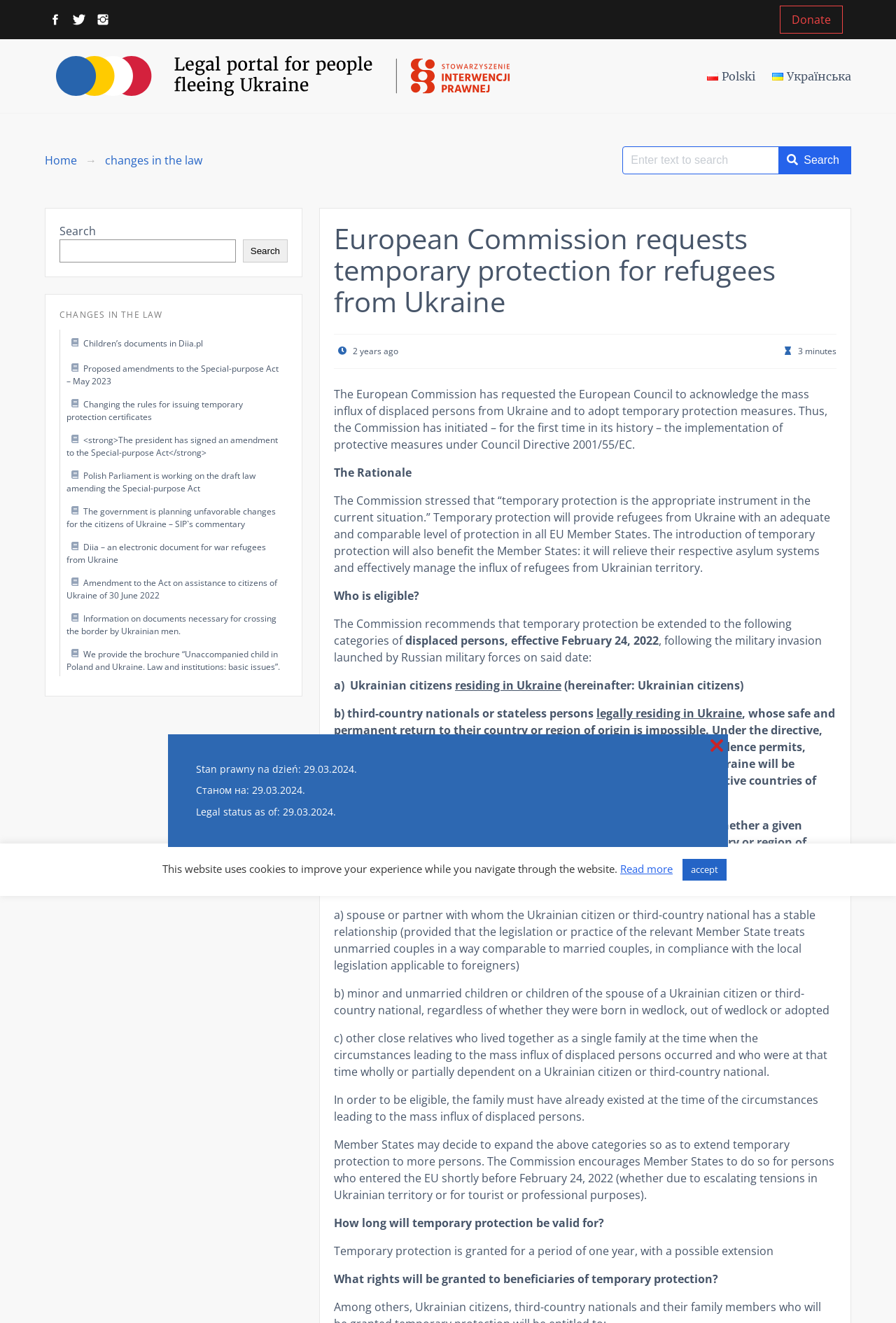Describe in detail what you see on the webpage.

This webpage is about the European Commission's request for temporary protection for refugees from Ukraine, as stated in the title. At the top of the page, there are social media links to Facebook, Twitter, and Instagram, as well as a "Donate" button located at the top right corner. Below these links, there is a main navigation menu with options such as "Legal portal for people fleeing Ukraine" and language selection options.

On the left side of the page, there is a search bar with a search button, and below it, there is a section titled "CHANGES IN THE LAW" with multiple links to articles related to changes in the law regarding refugees from Ukraine. Each link has an icon and a brief description.

The main content of the page is an article about the European Commission's request for temporary protection for refugees from Ukraine. The article is divided into sections, including "The Rationale", "Who is eligible?", and "How long will temporary protection be valid for?". The text is accompanied by a header with the title of the article and a timestamp indicating that it was published 2 years ago.

At the bottom of the page, there is a notice about the use of cookies on the website, with a "Read more" link and an "Accept" button. There is also a dialog box with a "Close this module" button and some legal status information.